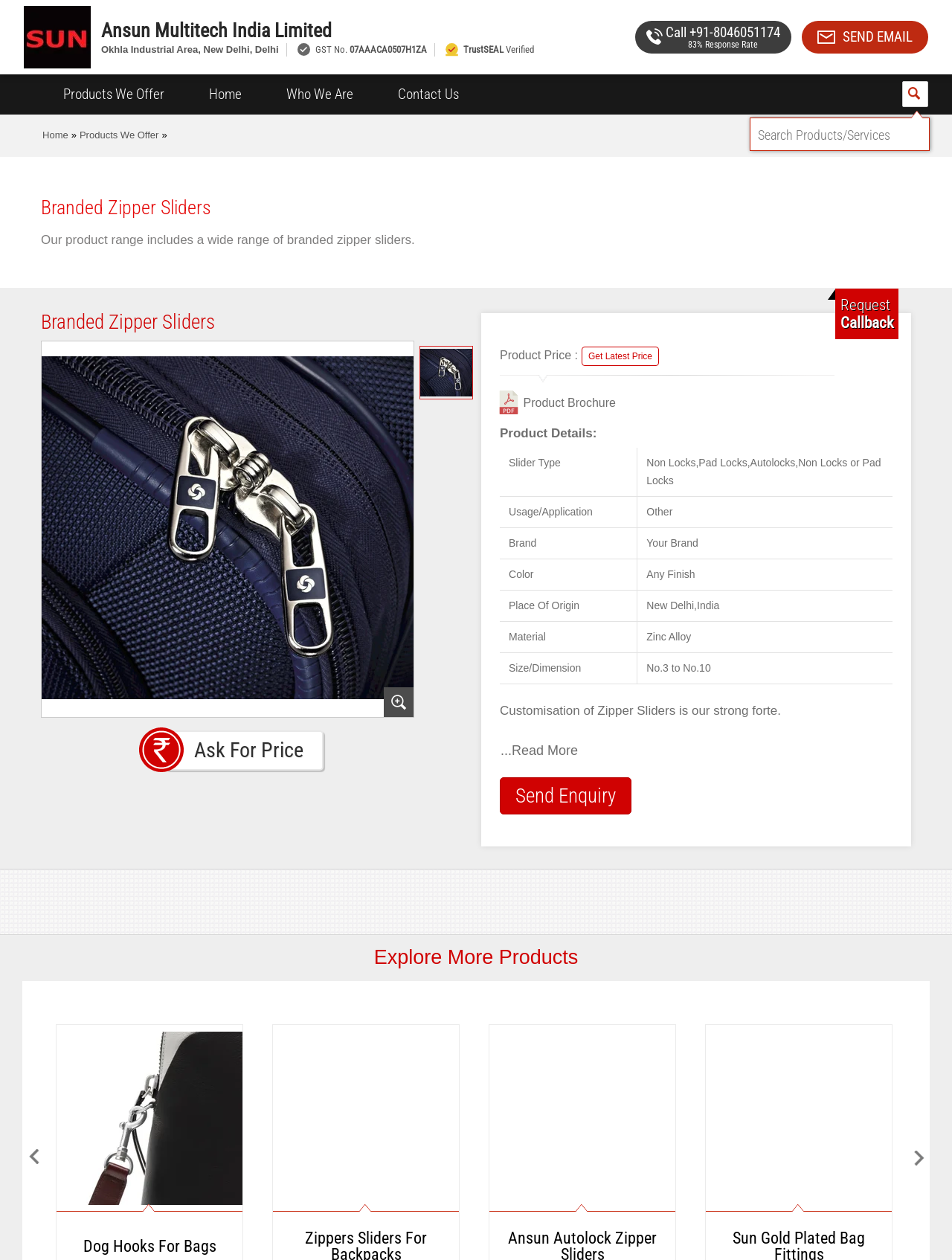Identify the bounding box for the UI element that is described as follows: "parent_node: Dog Hooks For Bags".

[0.059, 0.813, 0.255, 0.962]